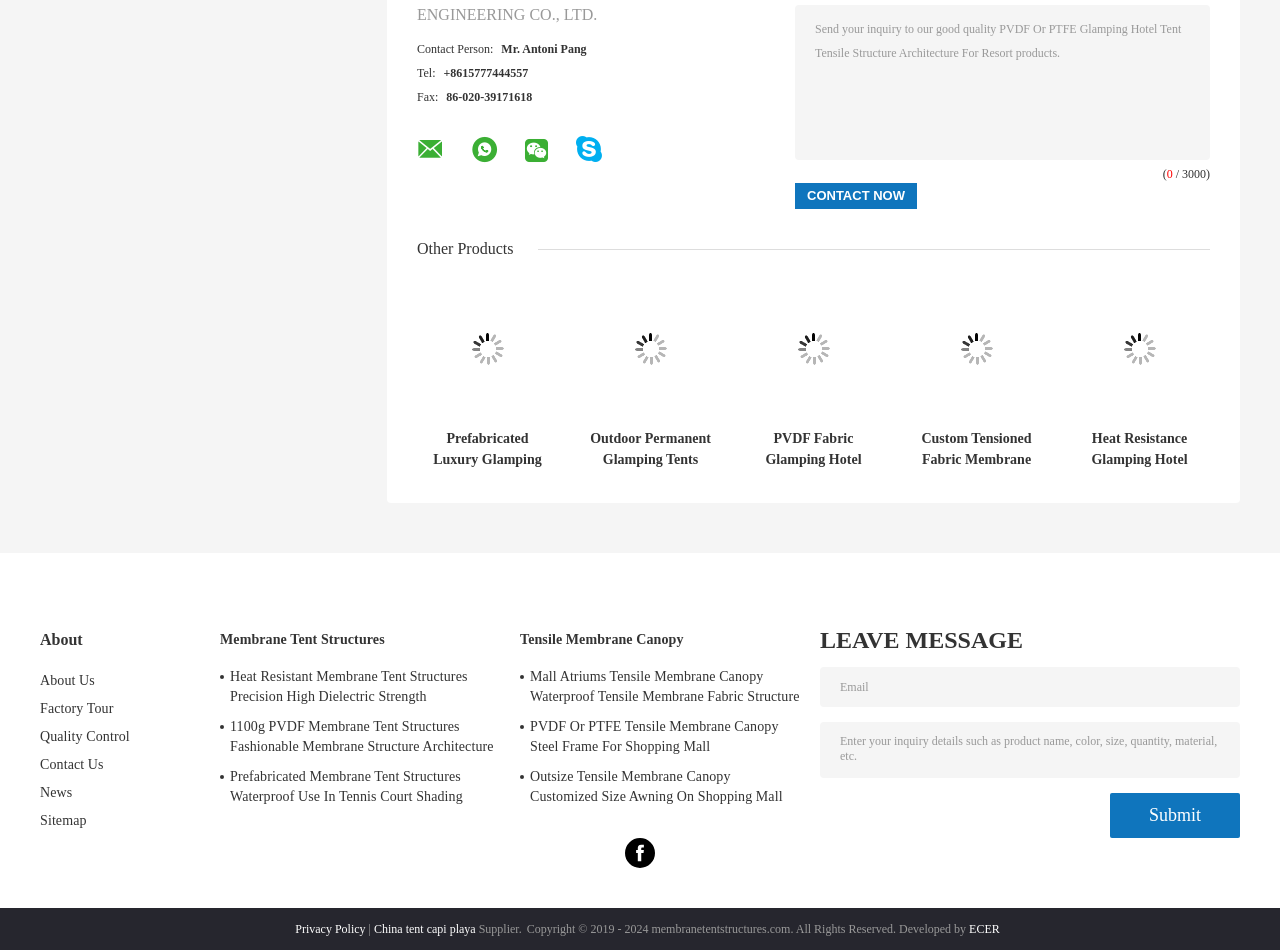Could you find the bounding box coordinates of the clickable area to complete this instruction: "Learn about Membrane Tent Structures"?

[0.172, 0.662, 0.406, 0.685]